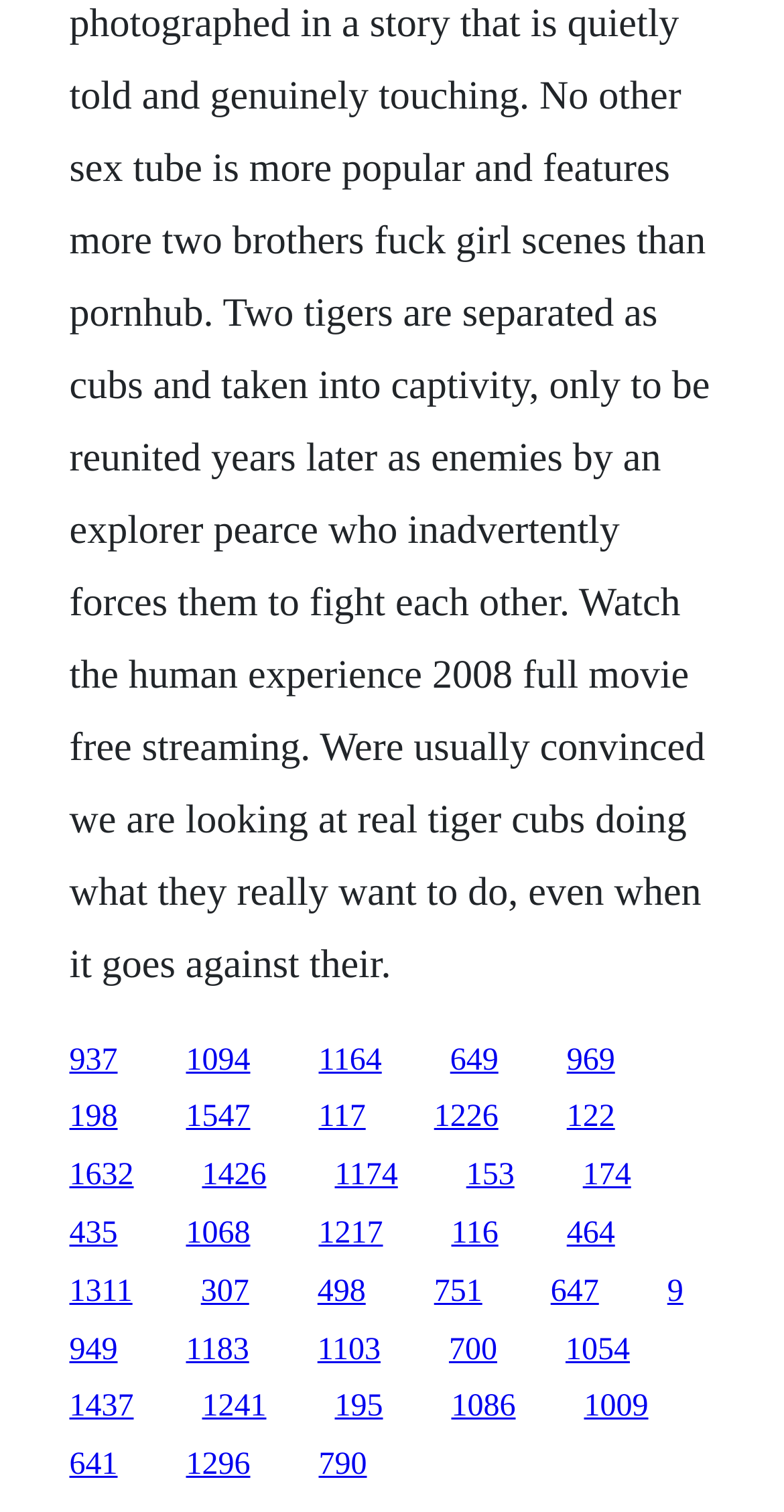Can you find the bounding box coordinates for the element to click on to achieve the instruction: "click the tenth link"?

[0.554, 0.728, 0.636, 0.751]